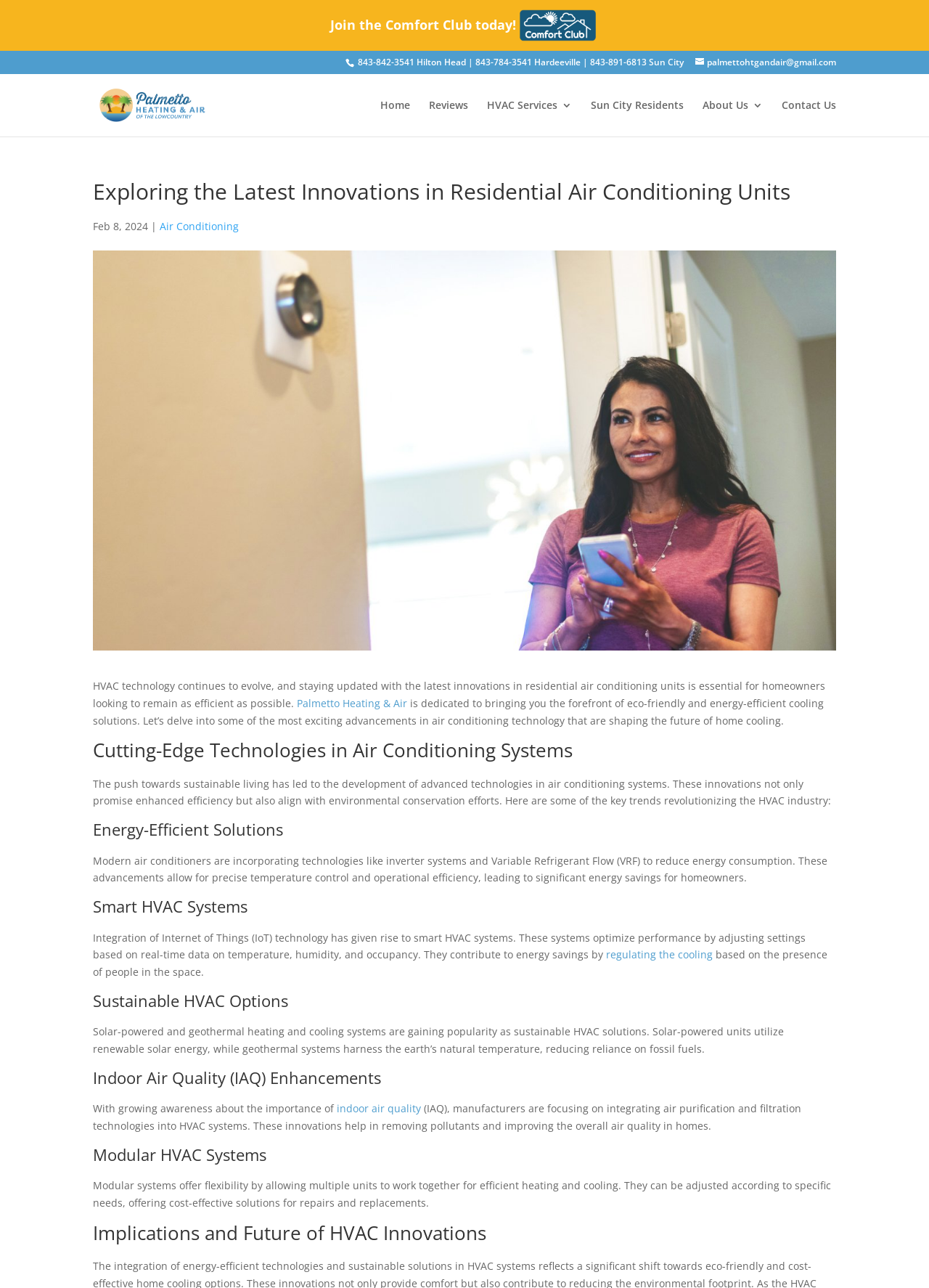Locate the bounding box coordinates of the clickable region to complete the following instruction: "Click the 'Join the Comfort Club today!' link."

[0.0, 0.0, 1.0, 0.039]